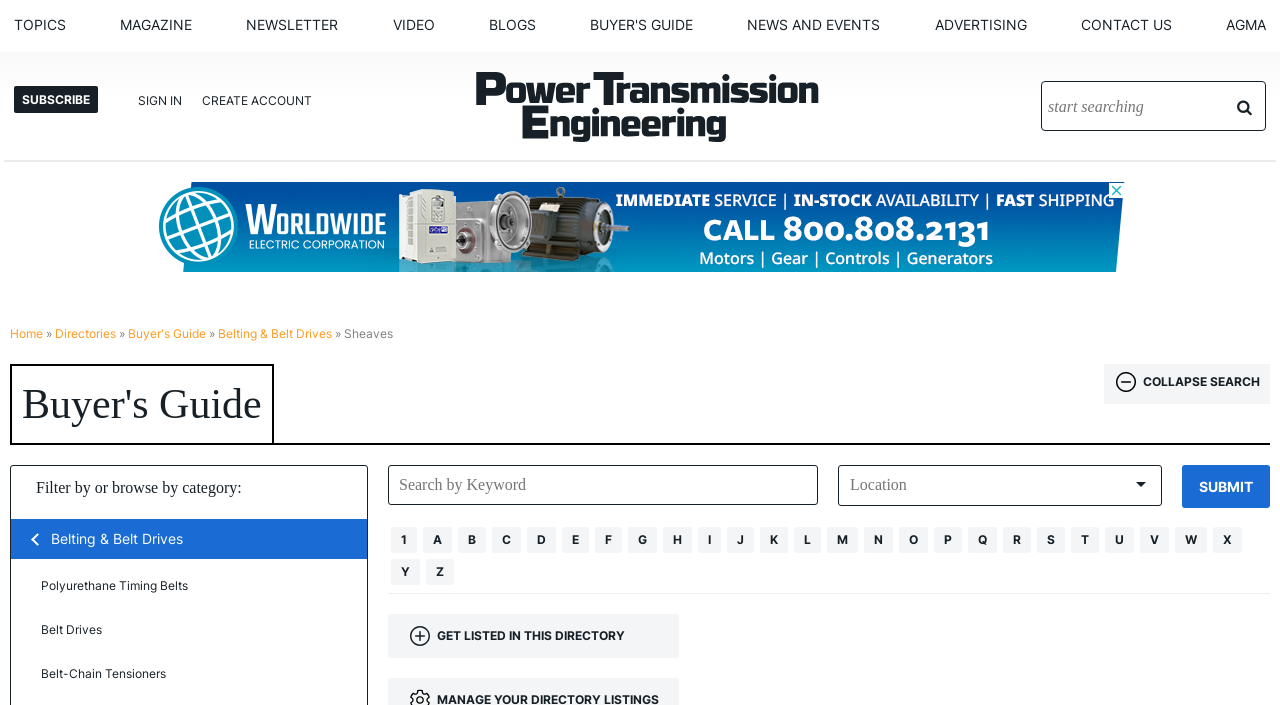Provide a comprehensive description of the webpage.

The webpage is for Power Transmission Engineering Magazine, a publication focused on power transmission and engineering. At the top of the page, there is a navigation menu with links to various sections, including "TOPICS", "MAGAZINE", "NEWSLETTER", "VIDEO", "BLOGS", "BUYER'S GUIDE", "NEWS AND EVENTS", "ADVERTISING", "CONTACT US", and "AGMA". 

Below the navigation menu, there is a search box and a link to "SUBSCRIBE" and "SIGN IN" or "CREATE ACCOUNT". On the left side of the page, there is a figure with an advertisement iframe. 

The main content of the page is a buyer's guide, with a heading "Buyer's Guide COLLAPSE SEARCH" and a search box to search by keyword or location. Below the search box, there are links to various categories, including "Belting & Belt Drives", "Sheaves", and others, listed alphabetically from "A" to "Z". 

On the right side of the page, there are links to specific products or categories, including "Polyurethane Timing Belts", "Belt Drives", and "Belt-Chain Tensioners". There is also a call-to-action link to "GET LISTED IN THIS DIRECTORY" with an accompanying image.